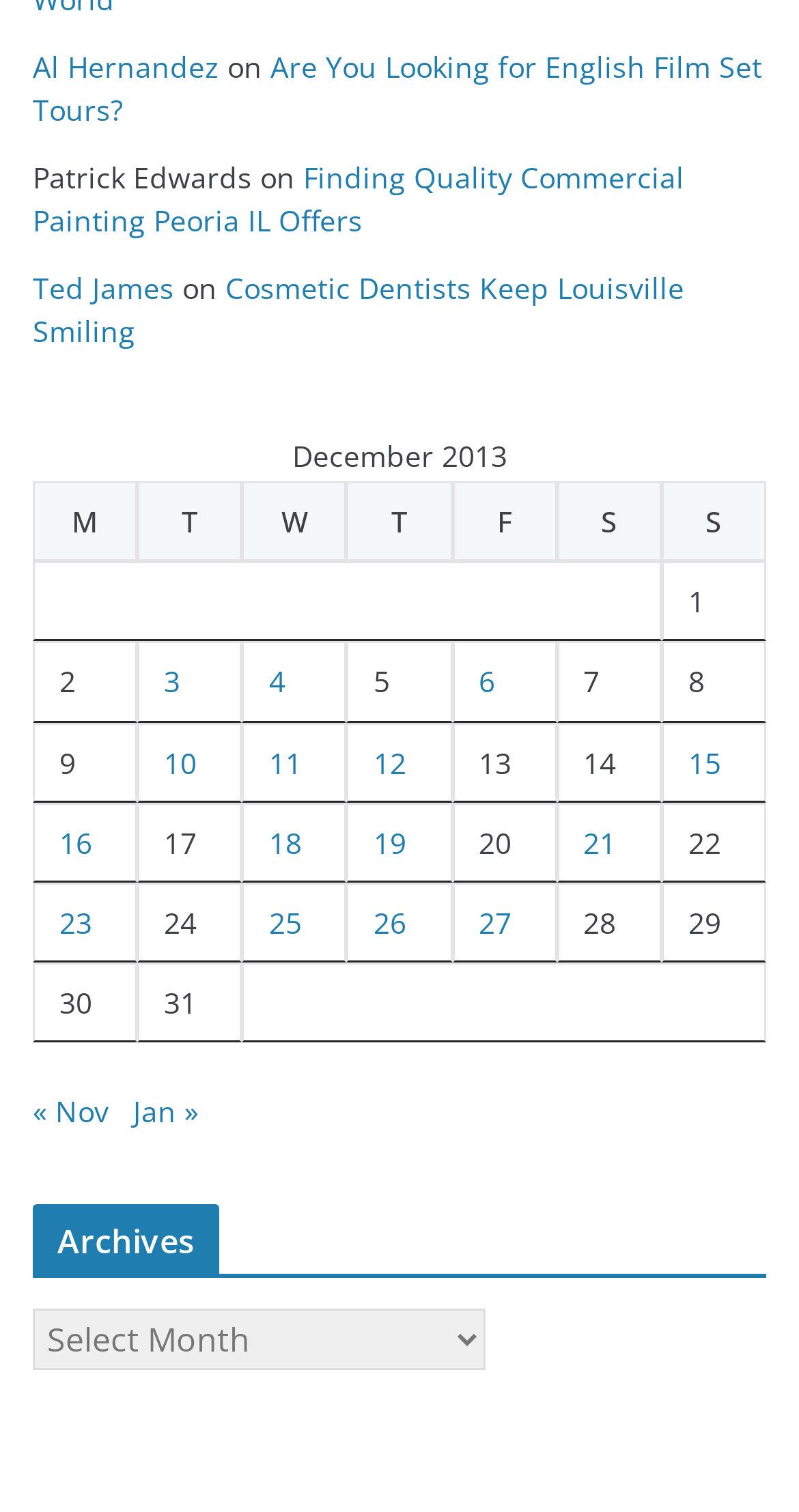Find the bounding box coordinates of the element to click in order to complete the given instruction: "Learn more about Website Design by iLocal, Inc.."

None